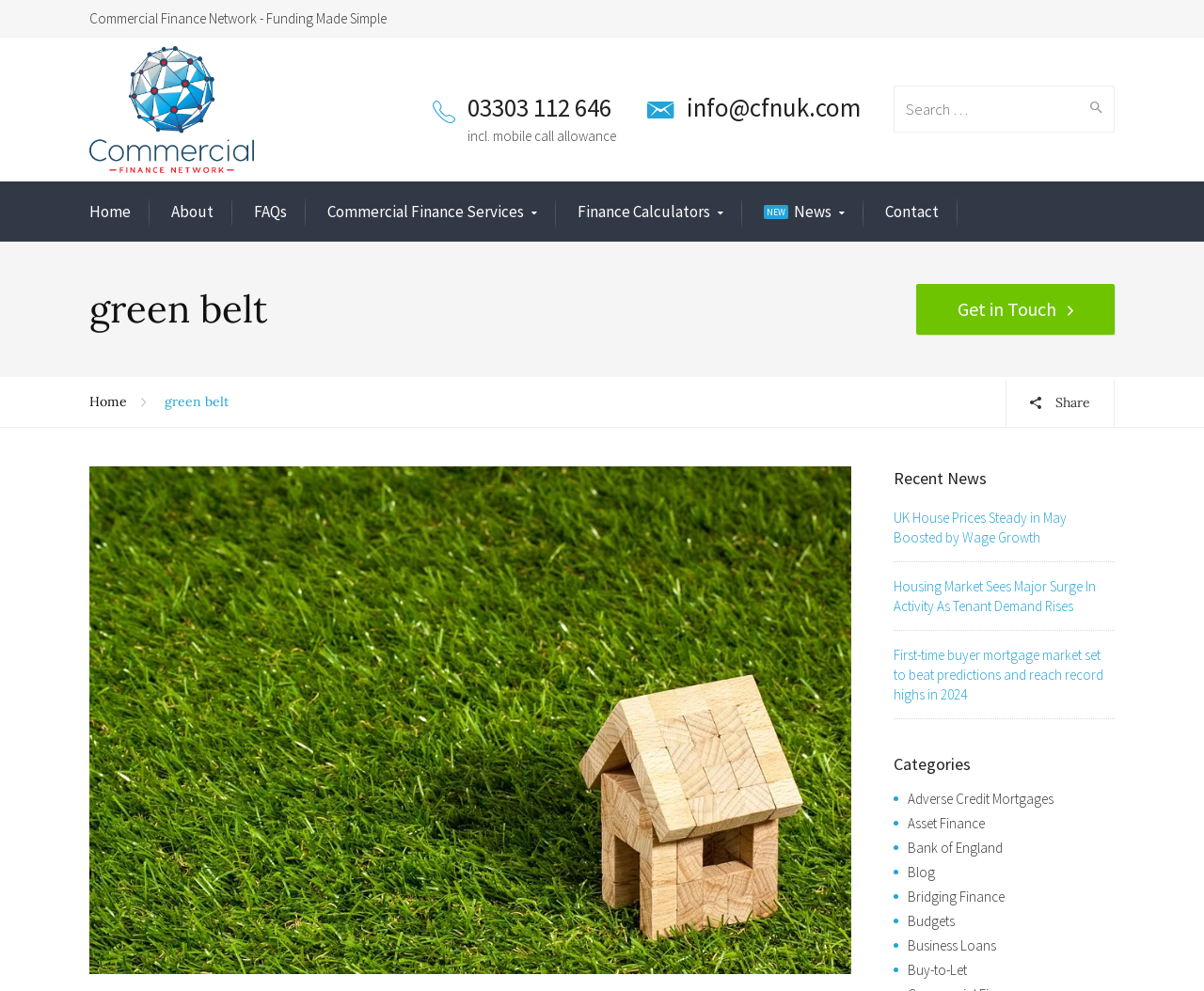Predict the bounding box of the UI element based on this description: "Home".

[0.074, 0.397, 0.122, 0.414]